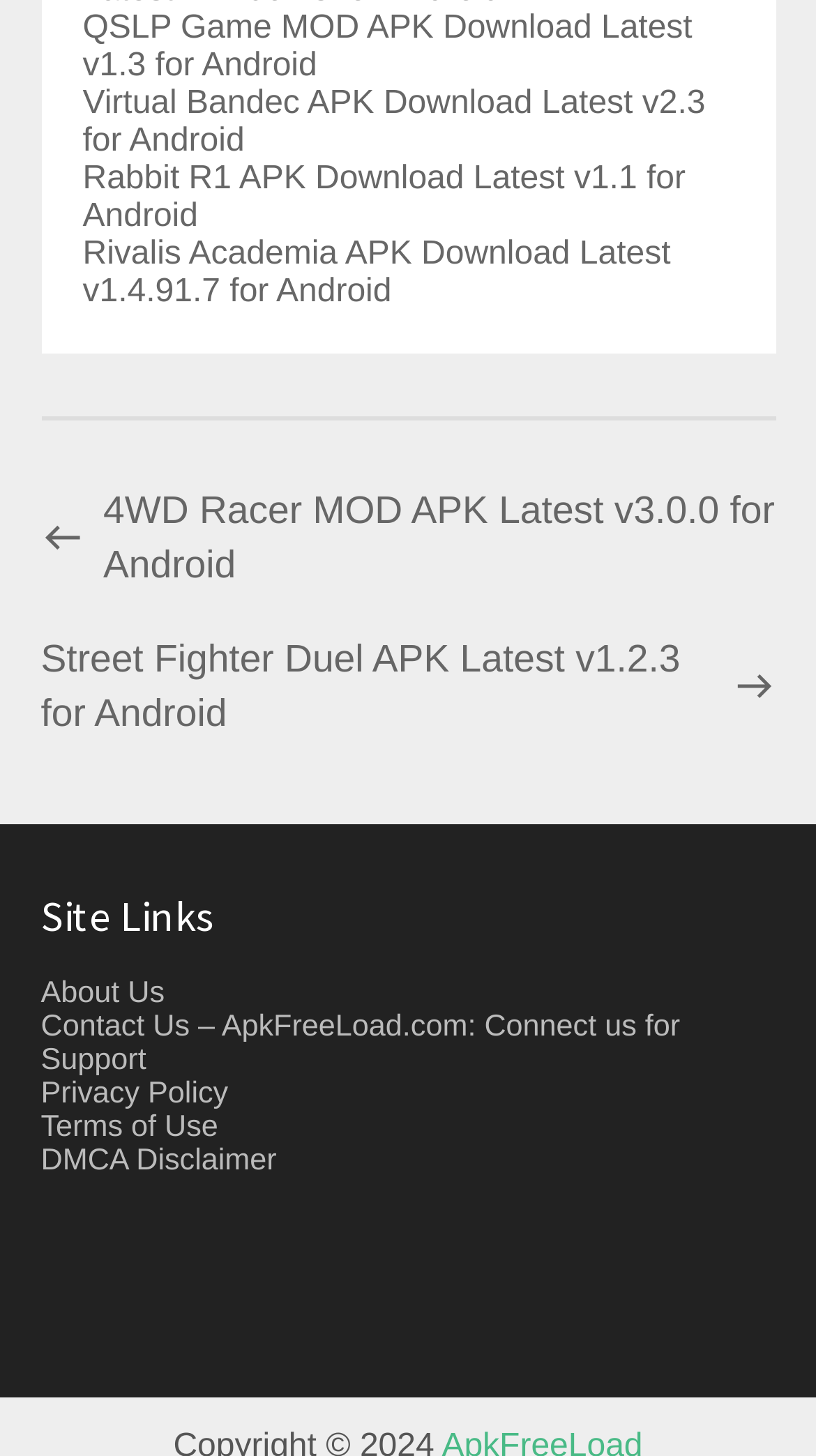Please identify the coordinates of the bounding box for the clickable region that will accomplish this instruction: "Download QSLP Game MOD APK".

[0.101, 0.007, 0.848, 0.057]